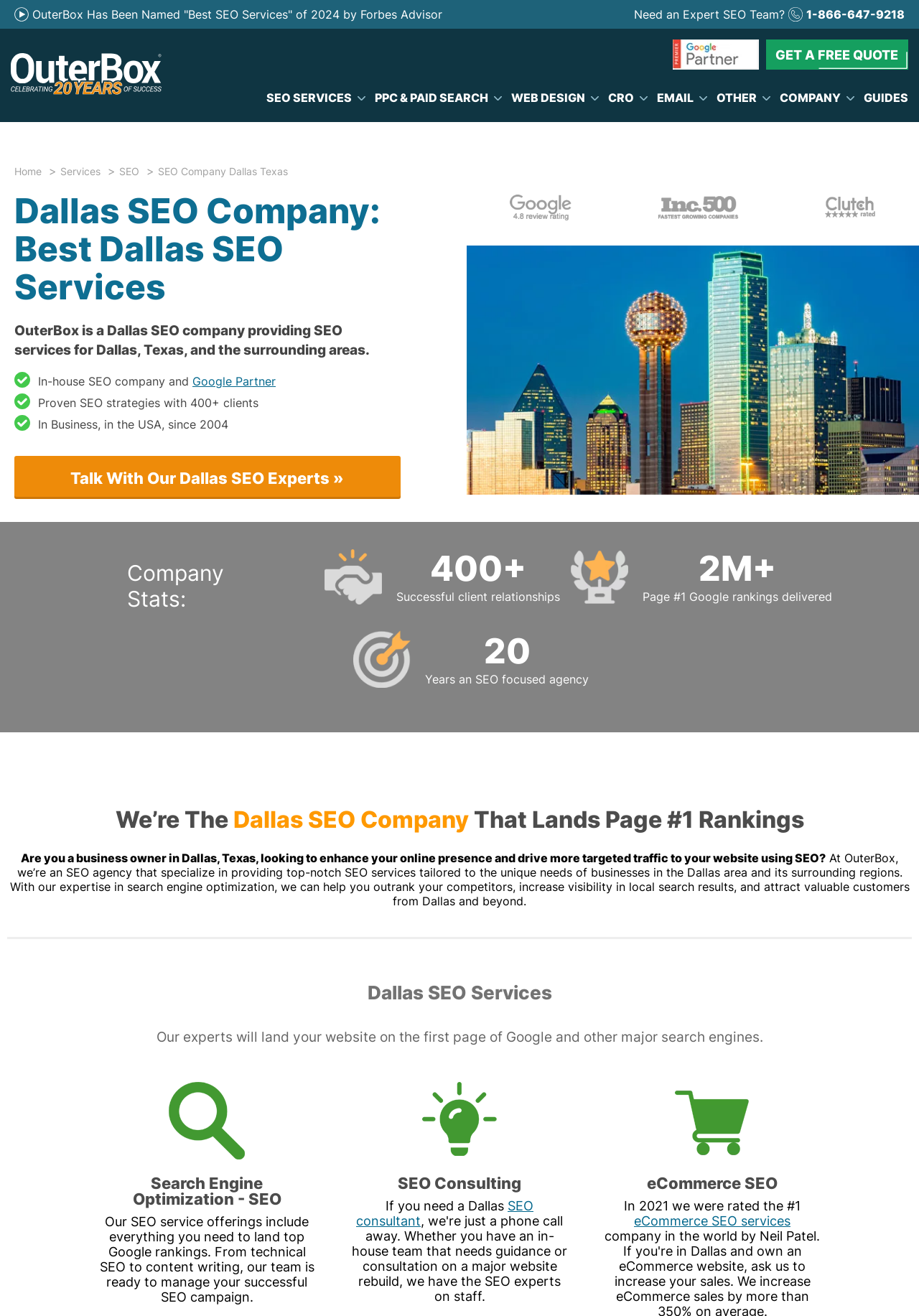What is the company name?
Please interpret the details in the image and answer the question thoroughly.

I found the company name 'OuterBox' by looking at the root element 'Dallas SEO Company | Dallas Texas SEO Services - OuterBox' and also seeing it mentioned in various places on the webpage.